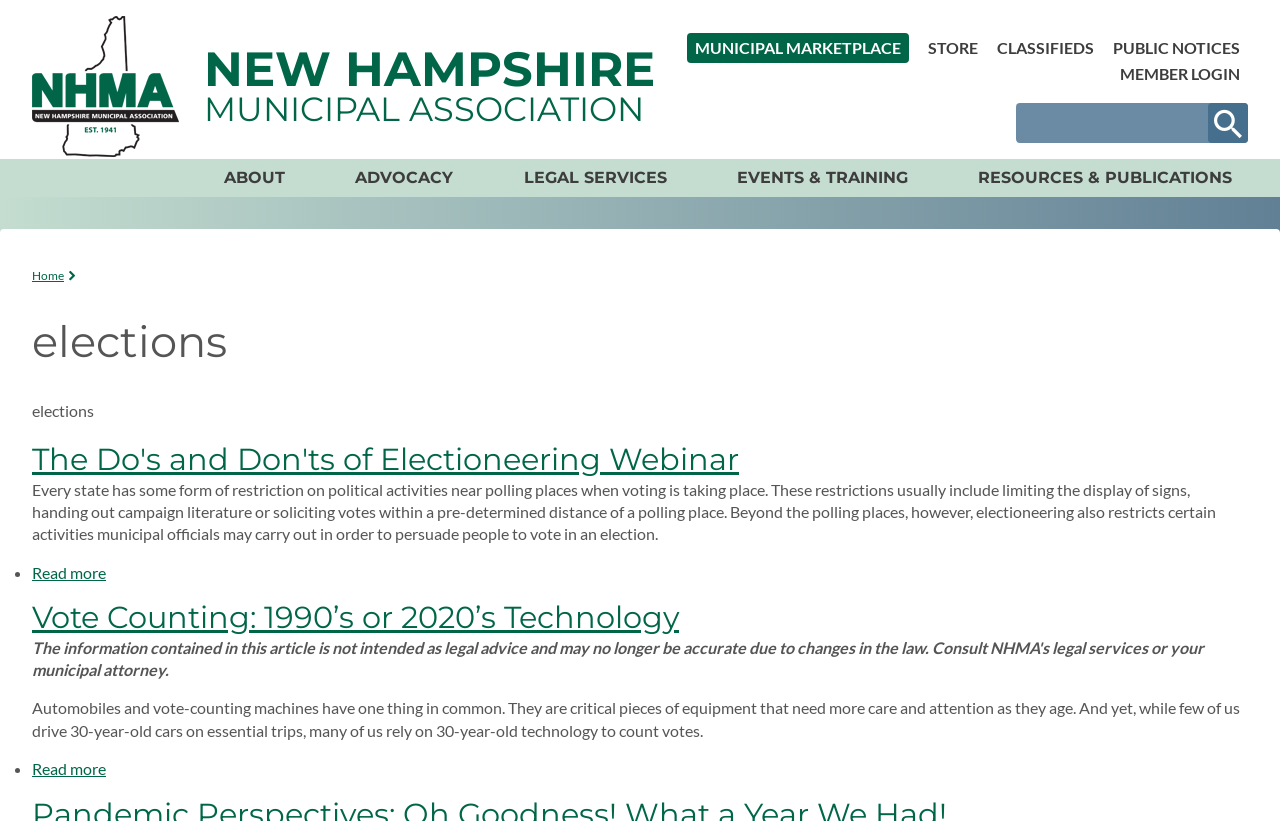Pinpoint the bounding box coordinates of the area that should be clicked to complete the following instruction: "Go to ABOUT page". The coordinates must be given as four float numbers between 0 and 1, i.e., [left, top, right, bottom].

[0.781, 0.019, 1.0, 0.071]